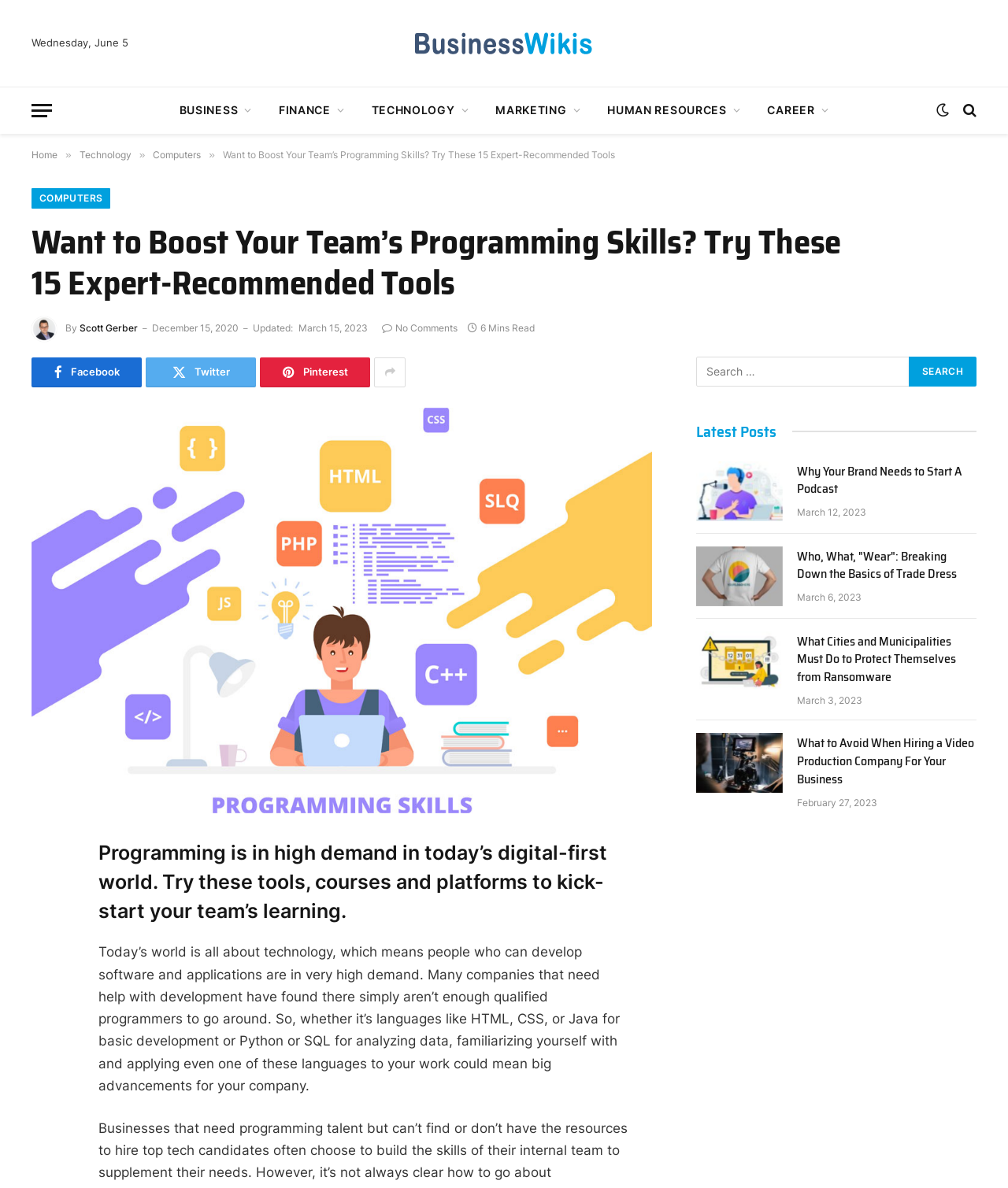Describe all the visual and textual components of the webpage comprehensively.

This webpage is about technology and programming, with a focus on boosting team programming skills. At the top, there is a date "Wednesday, June 5" and a link to "BusinessWikis" with an accompanying image. Below that, there is a menu button and a series of links to different categories, including "BUSINESS", "FINANCE", "TECHNOLOGY", "MARKETING", "HUMAN RESOURCES", and "CAREER".

The main content of the page is an article titled "Want to Boost Your Team's Programming Skills? Try These 15 Expert-Recommended Tools". The article is written by Scott Gerber and was published on December 15, 2020, with an update on March 15, 2023. The article discusses the high demand for programming skills in today's digital world and suggests tools, courses, and platforms to help teams improve their skills.

To the right of the article, there are social media links to share the article on Facebook, Twitter, Pinterest, and other platforms. Below the article, there is a search bar with a button to search the website.

Further down the page, there is a section titled "Latest Posts" with a series of article previews, each with an image, title, and publication date. The articles are about various topics, including podcasting, trade dress, ransomware protection, and video production companies.

Overall, the webpage is focused on providing resources and information for individuals and teams looking to improve their programming skills and stay up-to-date with the latest technology trends.